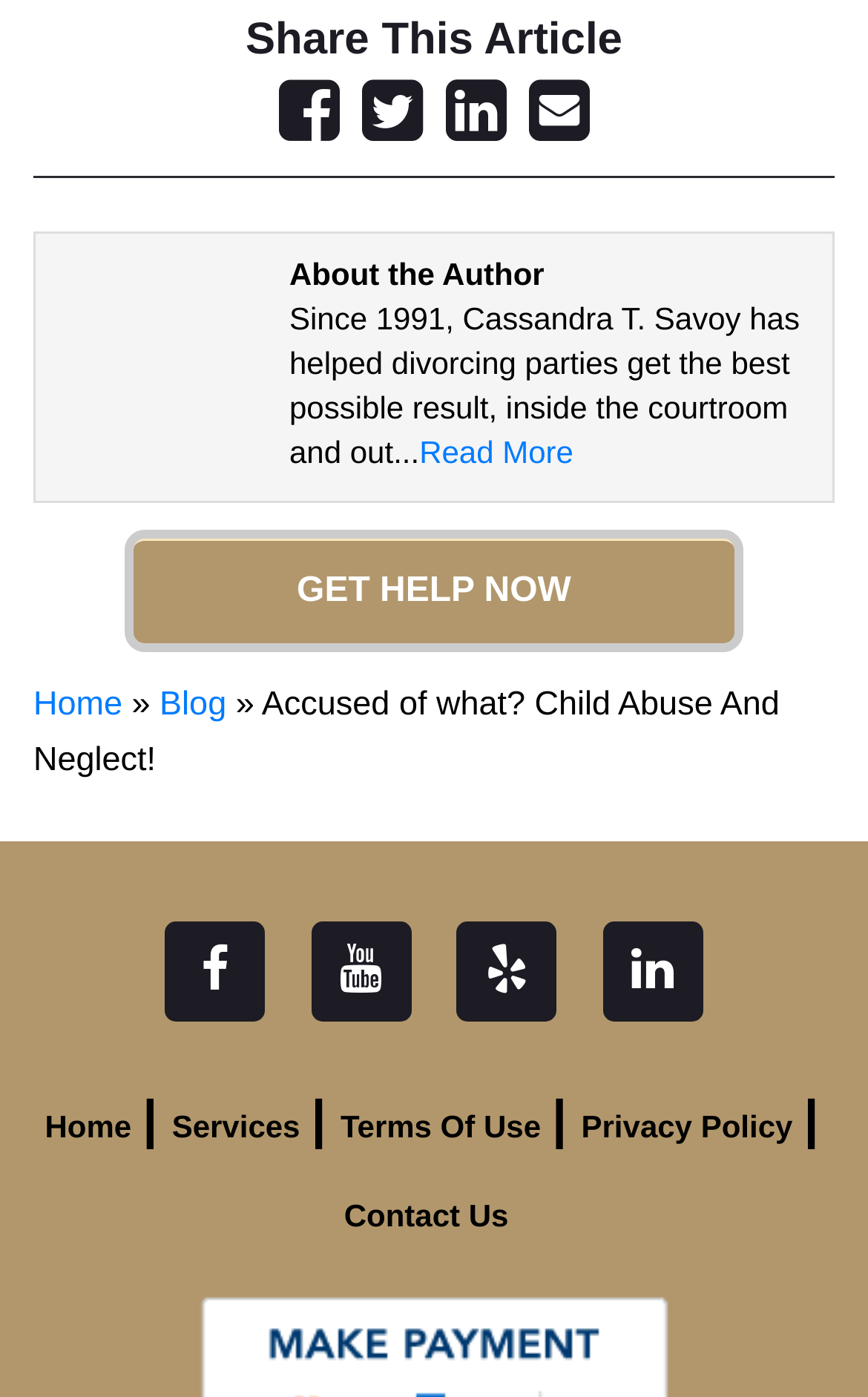Locate the bounding box of the user interface element based on this description: "Terms Of Use".

[0.392, 0.794, 0.623, 0.819]